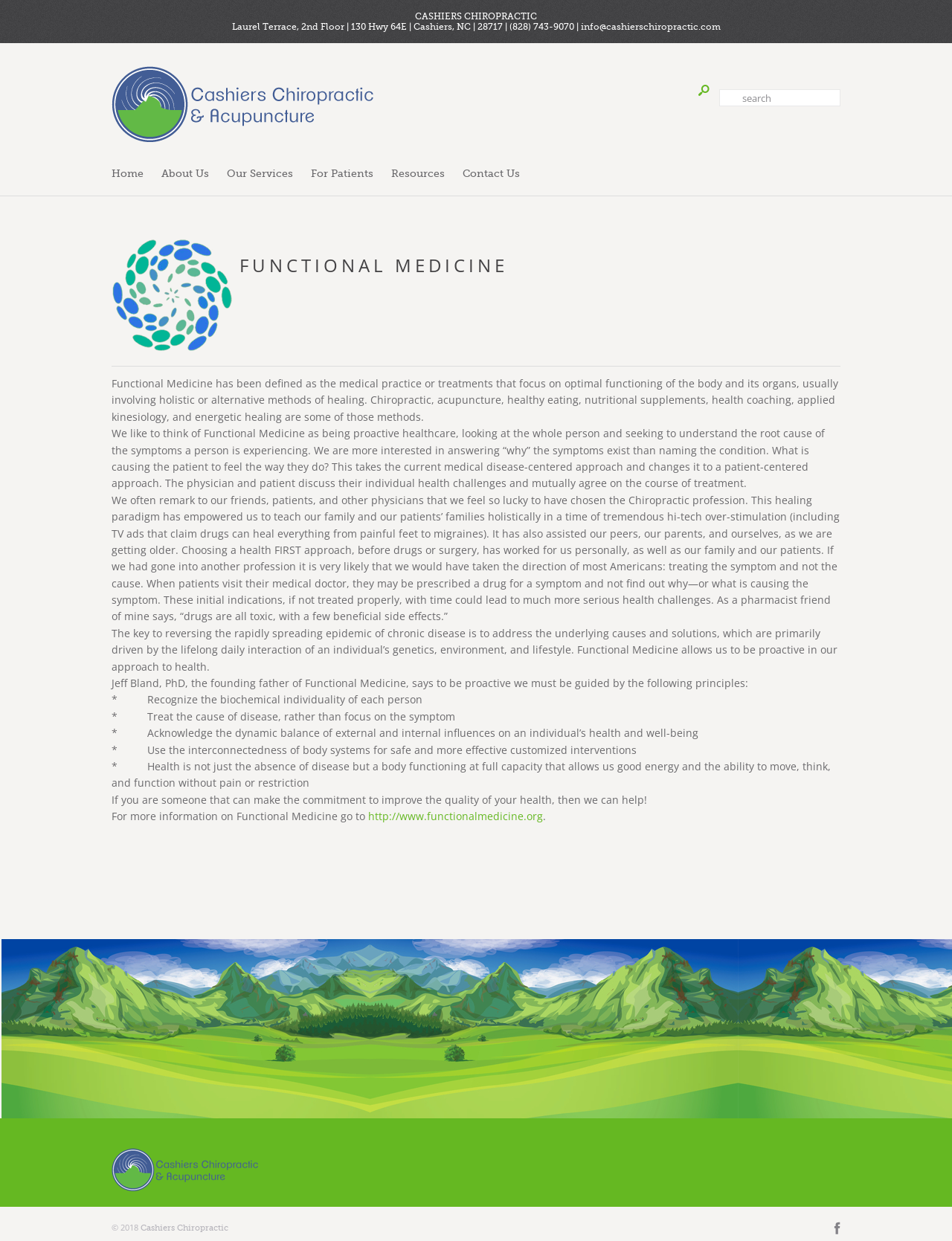Please give a succinct answer to the question in one word or phrase:
What is the address of the clinic?

130 Hwy 64E, Cashiers, NC 28717